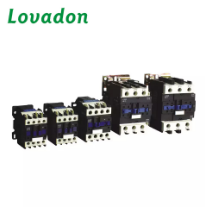Give a one-word or short phrase answer to the question: 
What is the brand name displayed prominently at the top of the image?

Lovadon